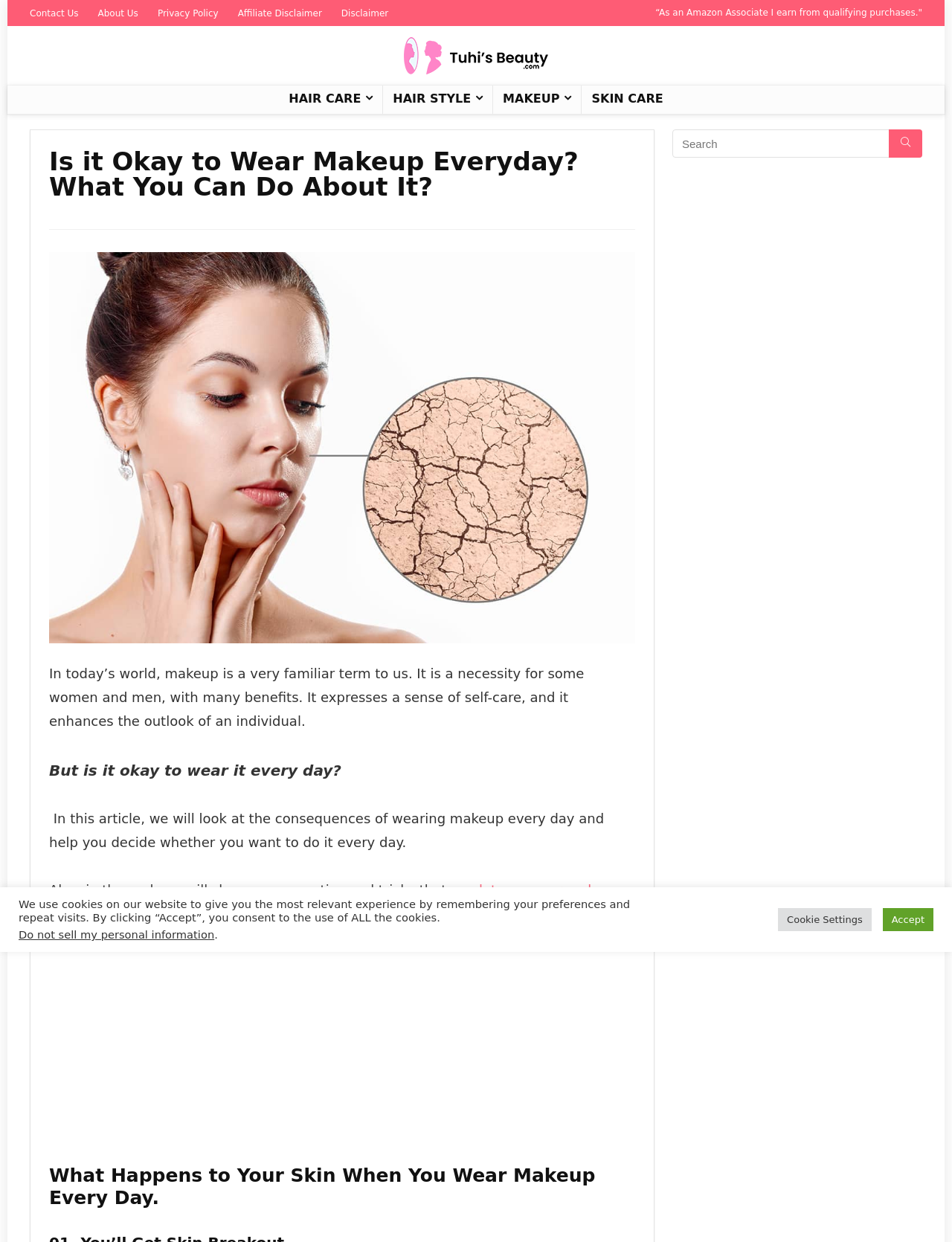Please find the bounding box for the UI element described by: "IB Physics Notes".

None